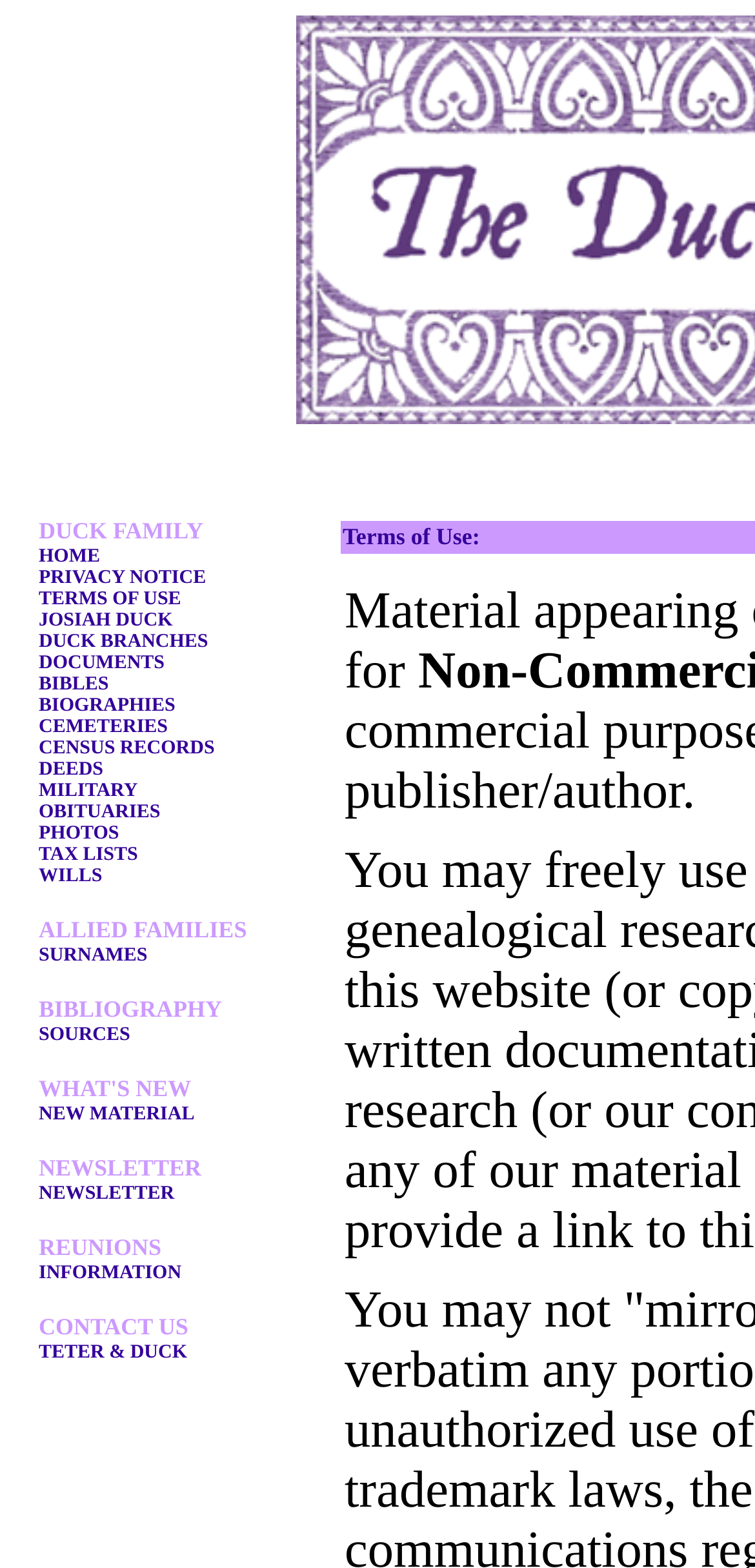Please identify the bounding box coordinates of the clickable area that will allow you to execute the instruction: "Click on HOME".

[0.051, 0.348, 0.132, 0.362]